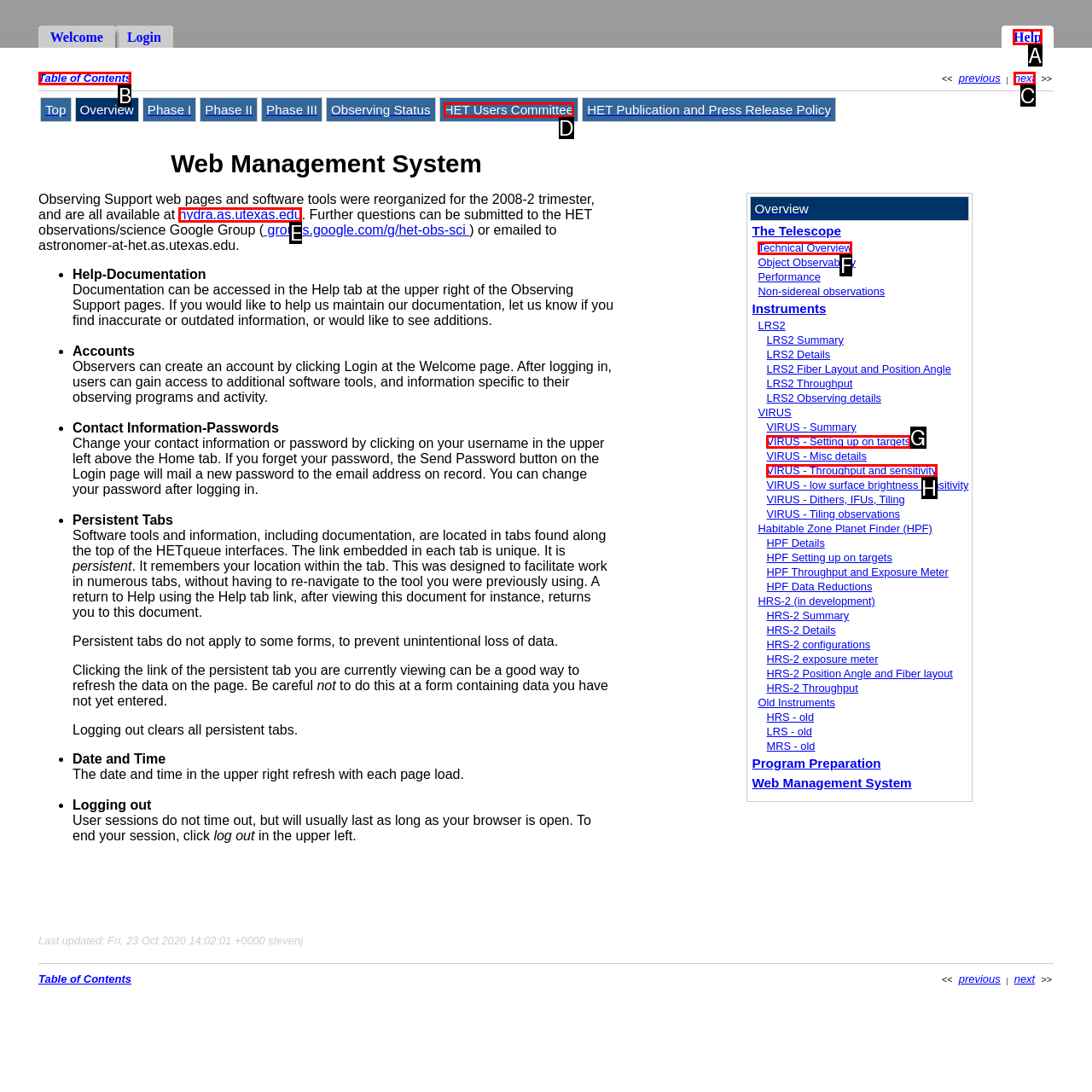Identify the correct option to click in order to complete this task: Go to the Help page
Answer with the letter of the chosen option directly.

A